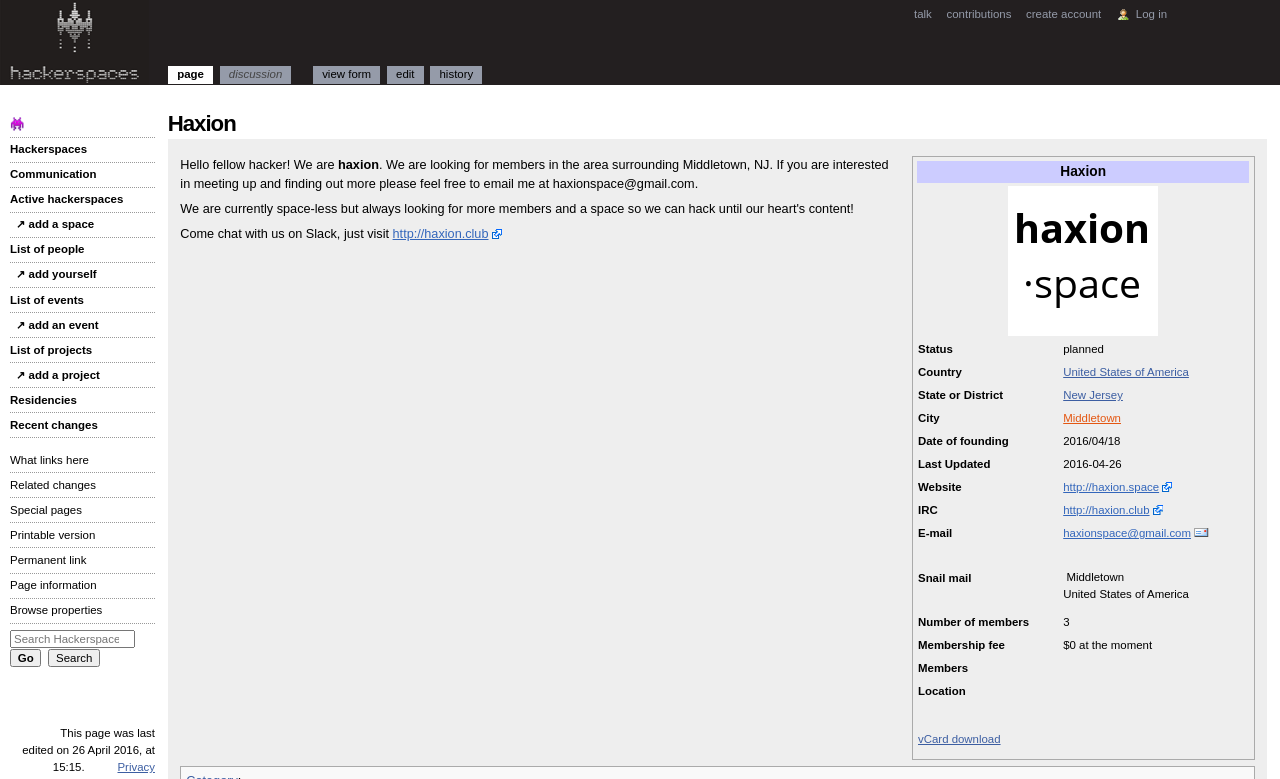Please identify the bounding box coordinates of the element's region that should be clicked to execute the following instruction: "Chat with Haxion on Slack". The bounding box coordinates must be four float numbers between 0 and 1, i.e., [left, top, right, bottom].

[0.307, 0.292, 0.392, 0.31]